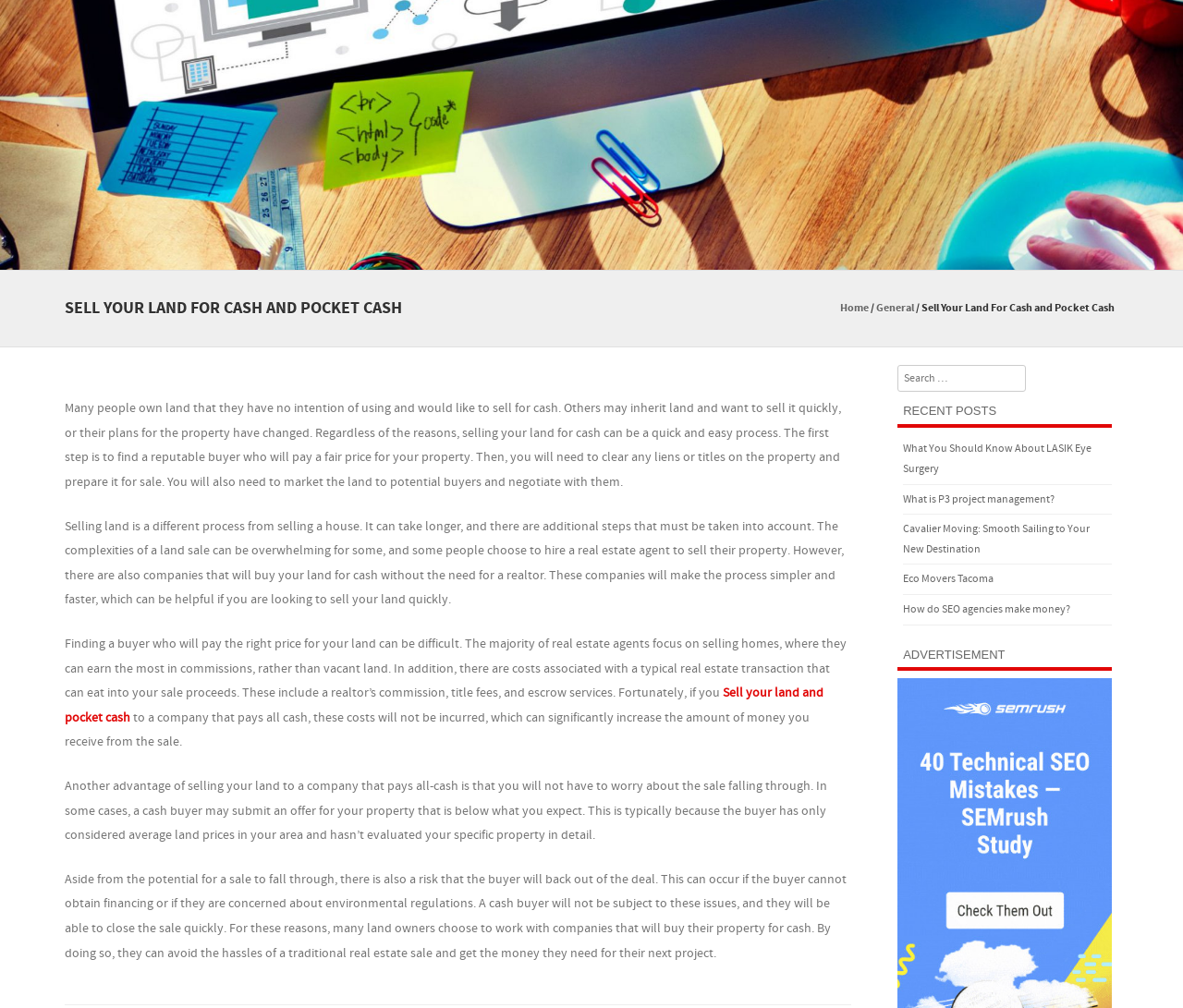For the following element description, predict the bounding box coordinates in the format (top-left x, top-left y, bottom-right x, bottom-right y). All values should be floating point numbers between 0 and 1. Description: What is P3 project management?

[0.763, 0.488, 0.892, 0.502]